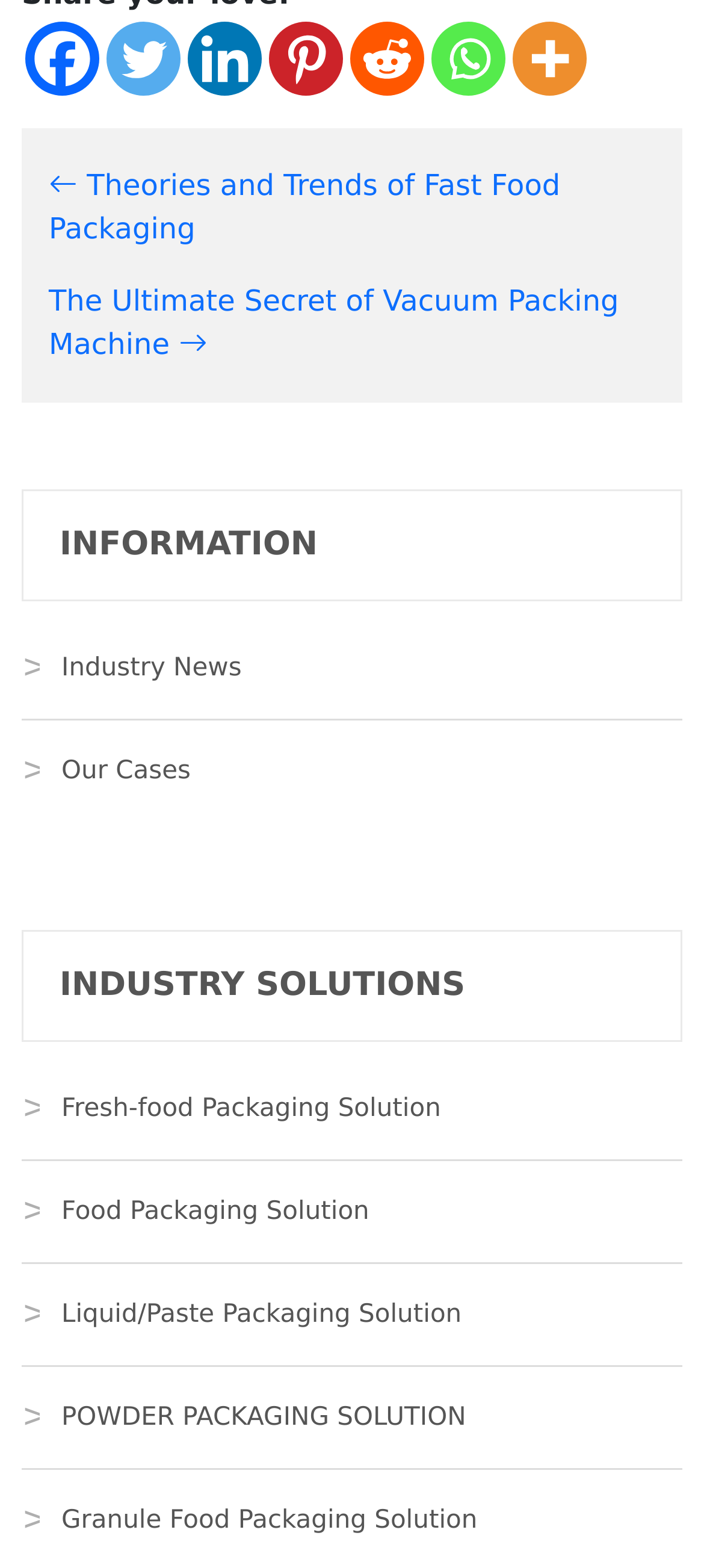Examine the image carefully and respond to the question with a detailed answer: 
How many types of packaging solutions are there?

I counted the number of packaging solutions listed under the 'INDUSTRY SOLUTIONS' heading, which are Fresh-food Packaging Solution, Food Packaging Solution, Liquid/Paste Packaging Solution, POWDER PACKAGING SOLUTION, and Granule Food Packaging Solution.